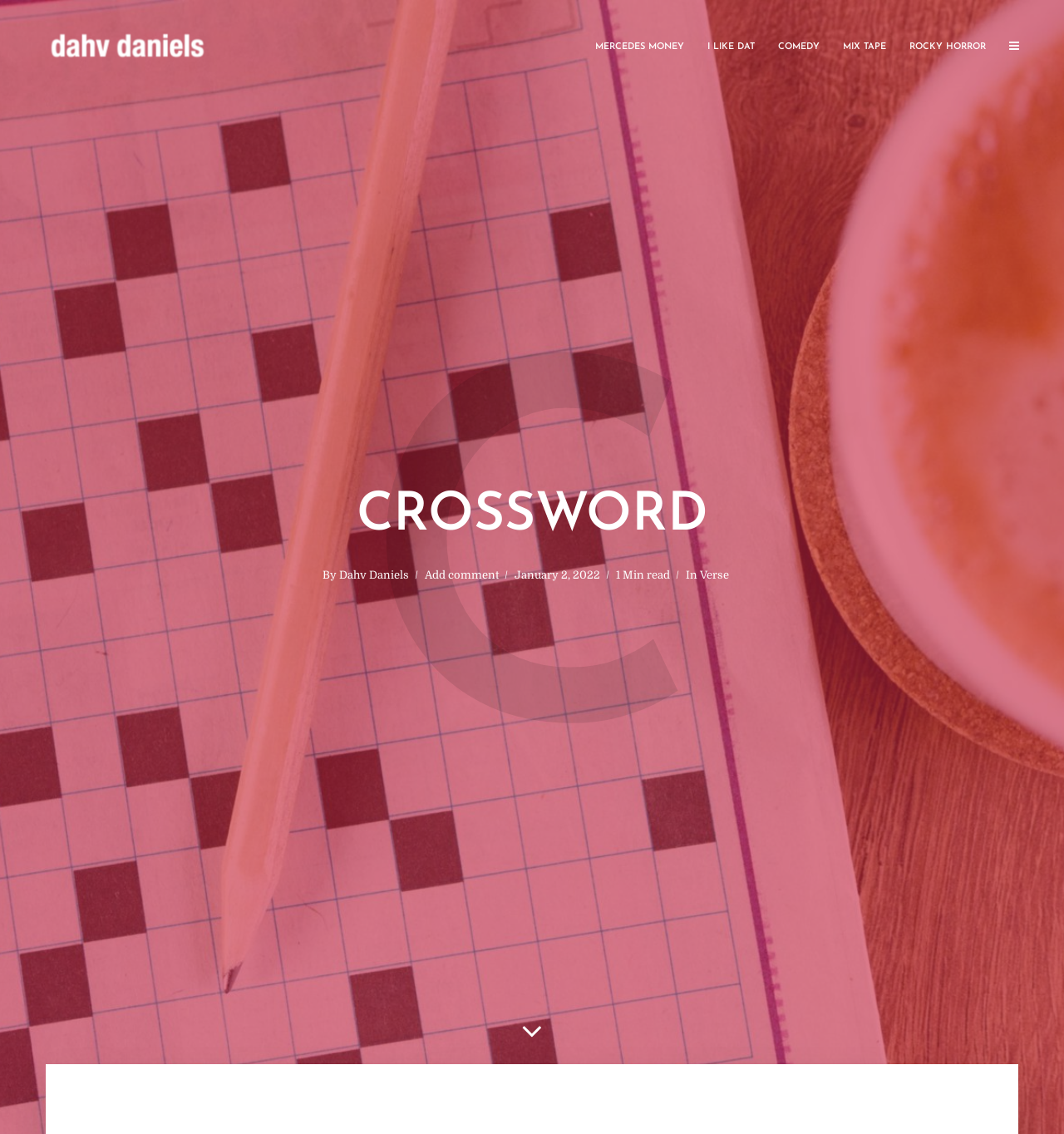How many minutes does it take to read the article?
Based on the image, answer the question with a single word or brief phrase.

1 Min